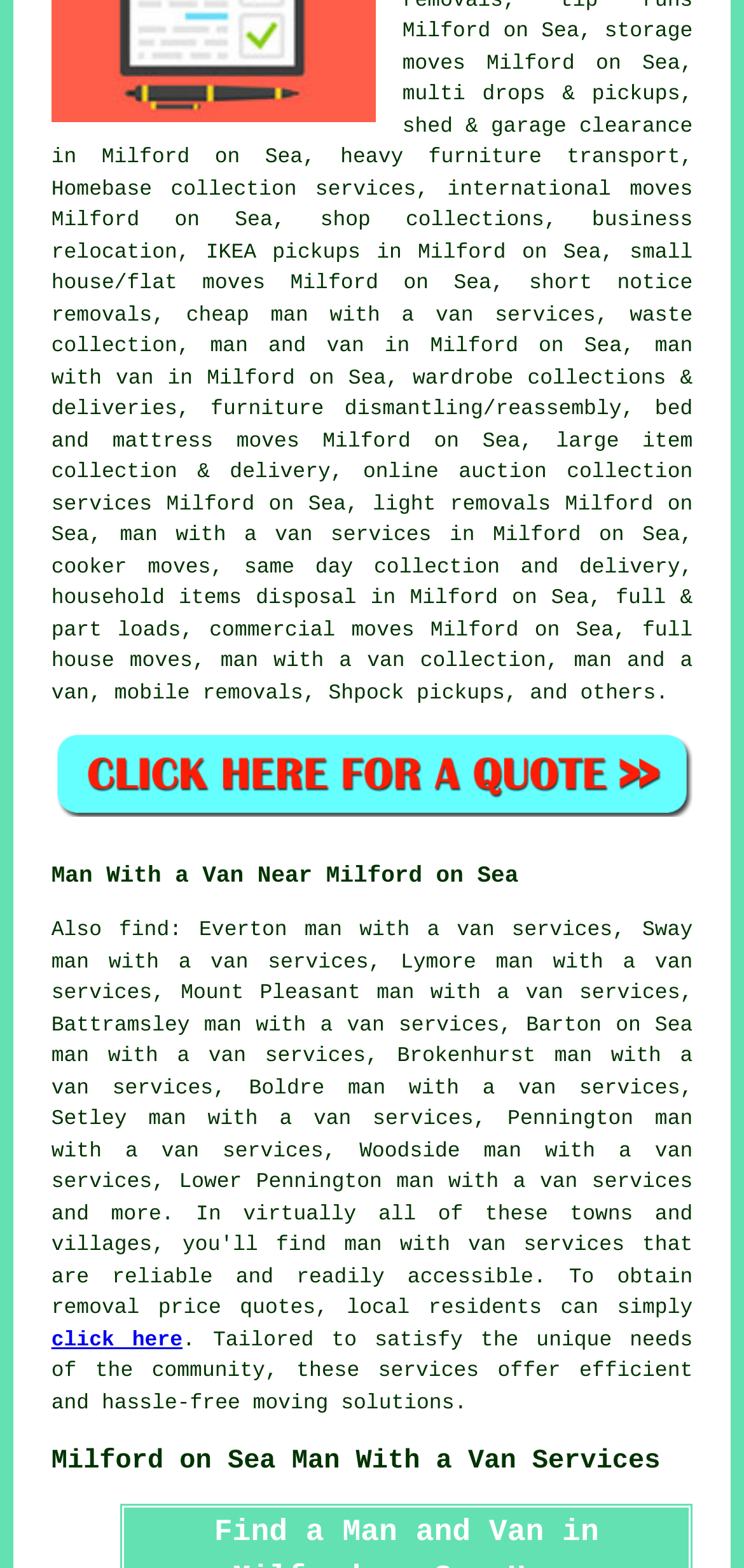Locate the bounding box coordinates of the element that should be clicked to fulfill the instruction: "click here to obtain removal price quotes".

[0.069, 0.848, 0.245, 0.862]